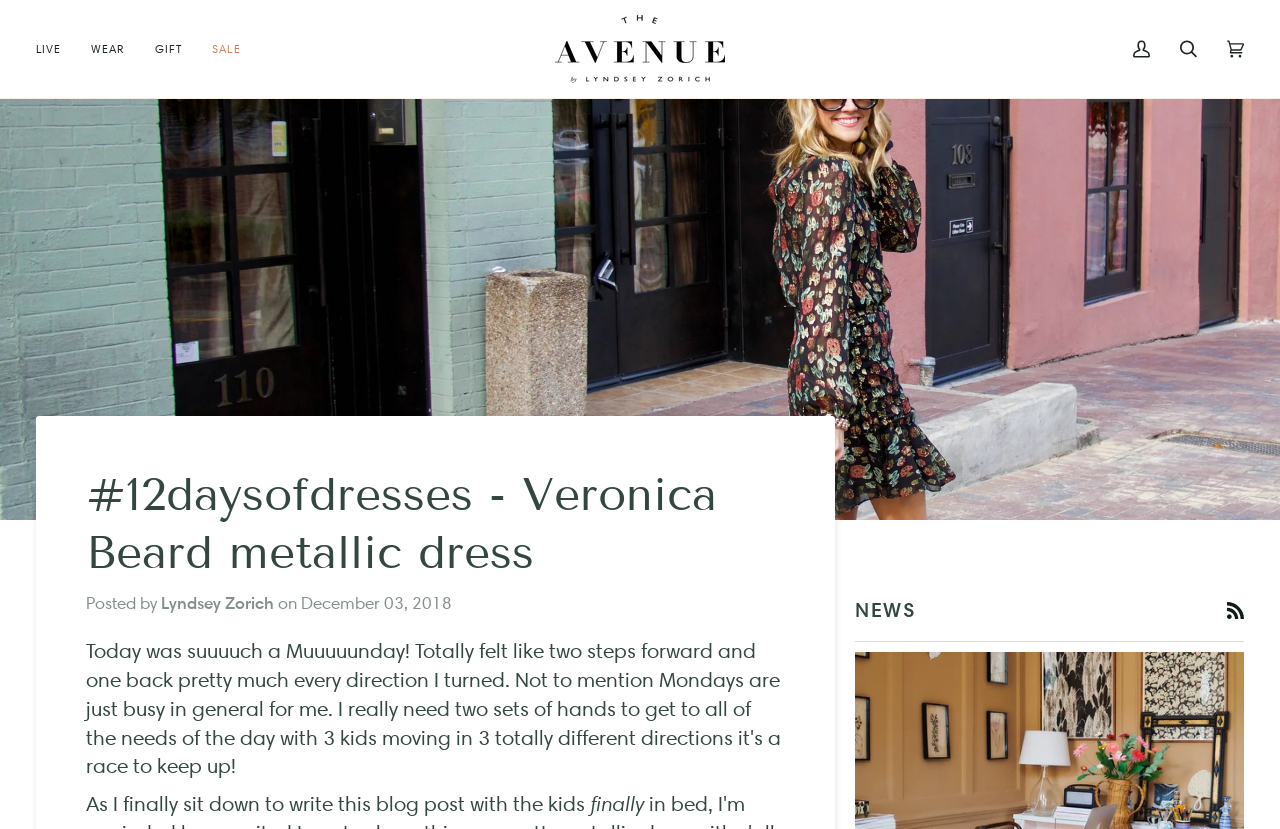Describe the webpage in detail, including text, images, and layout.

The webpage appears to be a blog post with a focus on fashion. At the top, there are four buttons labeled "LIVE", "WEAR", "GIFT", and "SALE", each with a dropdown menu. To the right of these buttons, there is a link to "Only on The Avenue" accompanied by an image. Further to the right, there are links to "My Account", "Search", and "Cart (0)".

Below the top navigation bar, there is a large image of a metallic dress, which takes up most of the width of the page. Above the image, there is a header with the title "#12daysofdresses - Veronica Beard metallic dress". Below the title, there is a section with the author's name, "Lyndsey Zorich", and the date "December 03, 2018".

The main content of the blog post starts below the image, with a paragraph of text that begins "As I finally sit down to write this blog post with the kids...". To the right of the main content, there is a section with a heading "NEWS" and a link to "RSS" below it.

Overall, the webpage has a clean layout with a clear hierarchy of elements, making it easy to navigate and read.